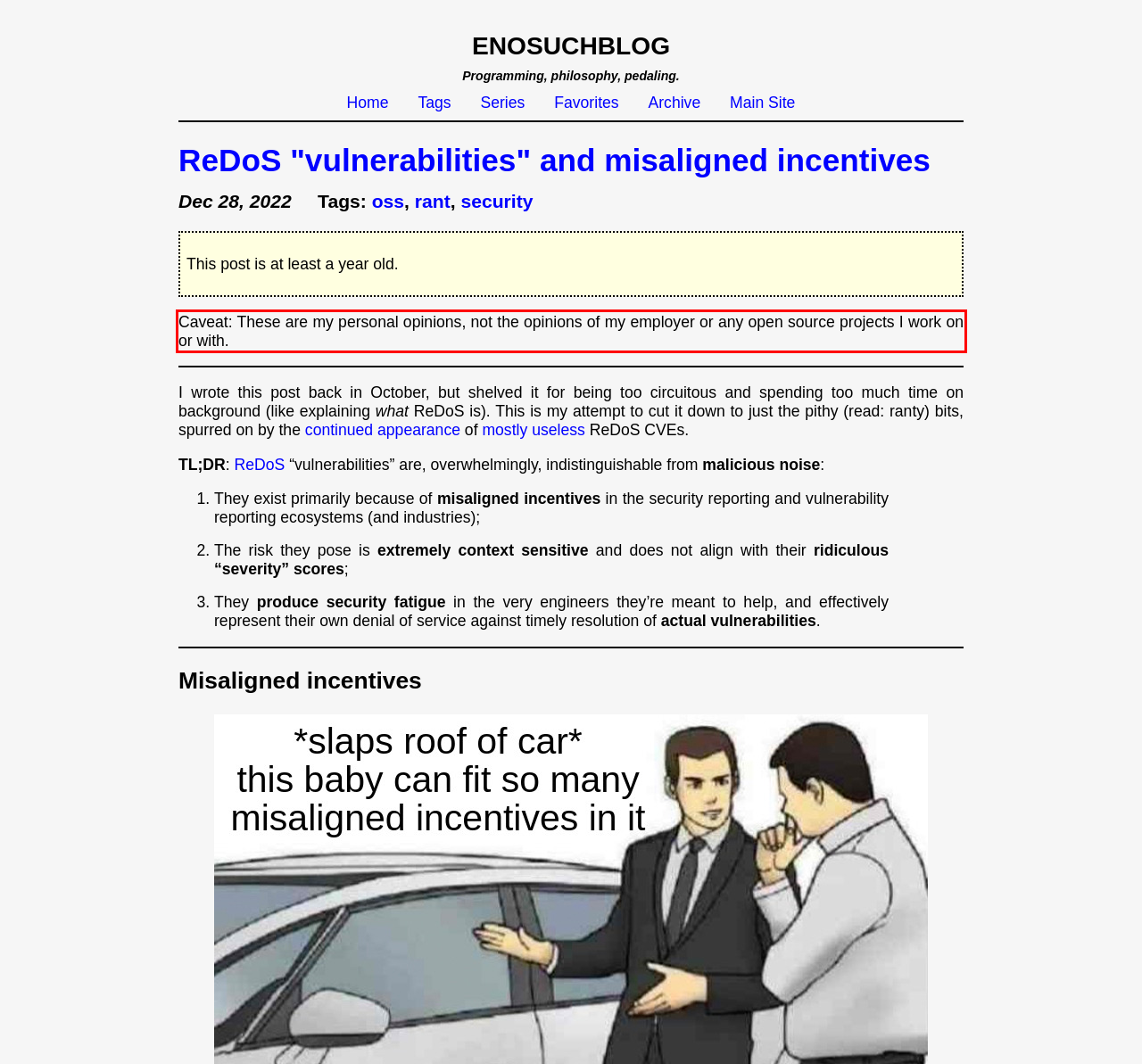Identify the text within the red bounding box on the webpage screenshot and generate the extracted text content.

Caveat: These are my personal opinions, not the opinions of my employer or any open source projects I work on or with.